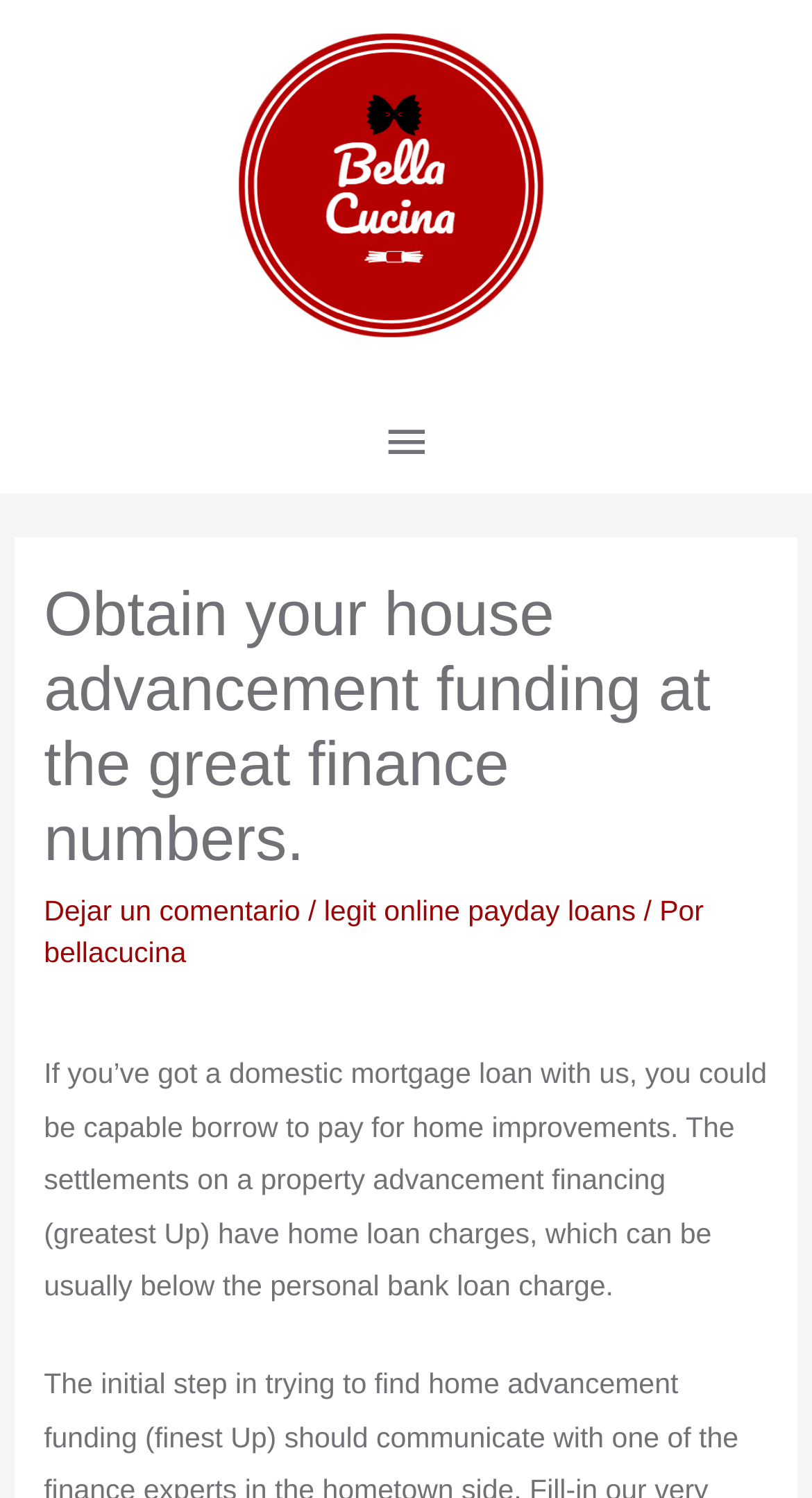Please identify the webpage's heading and generate its text content.

Obtain your house advancement funding at the great finance numbers.